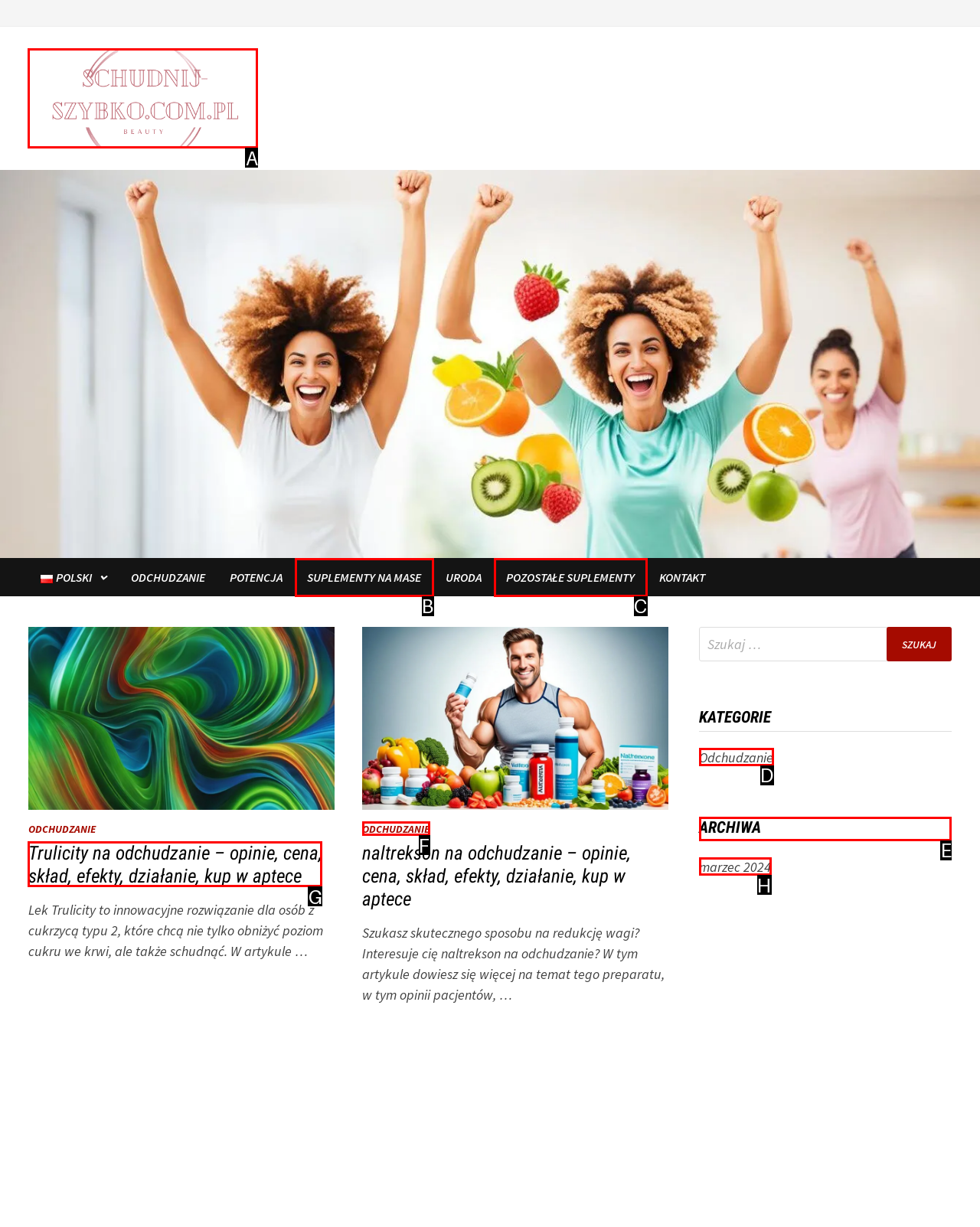Find the correct option to complete this instruction: View the 'ARCHIWA' section. Reply with the corresponding letter.

E